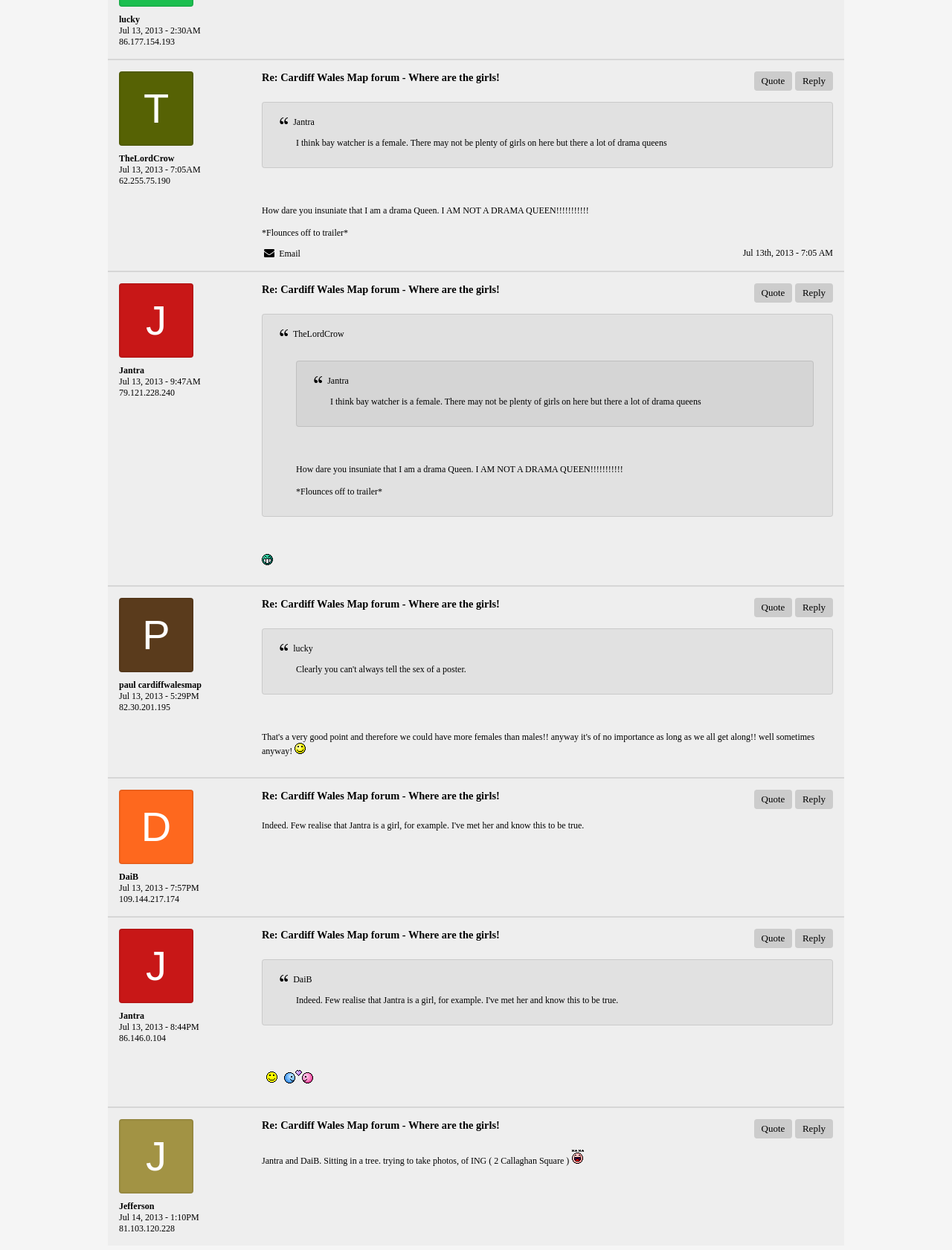Reply to the question with a single word or phrase:
Who is the author of the post with the quote 'I think bay watcher is a female.'?

Jantra